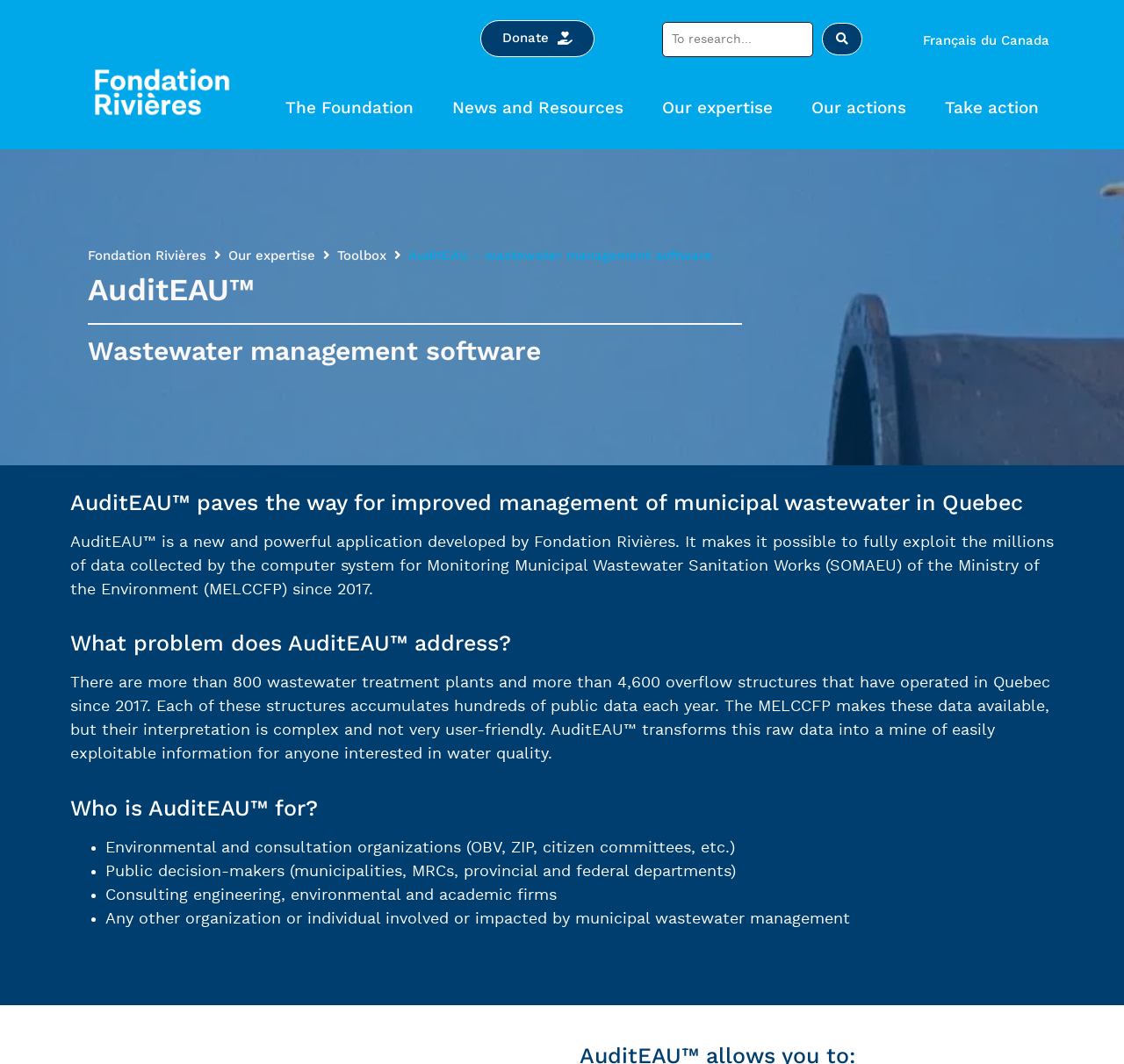Please answer the following question using a single word or phrase: 
How many types of organizations can use AuditEAU?

4